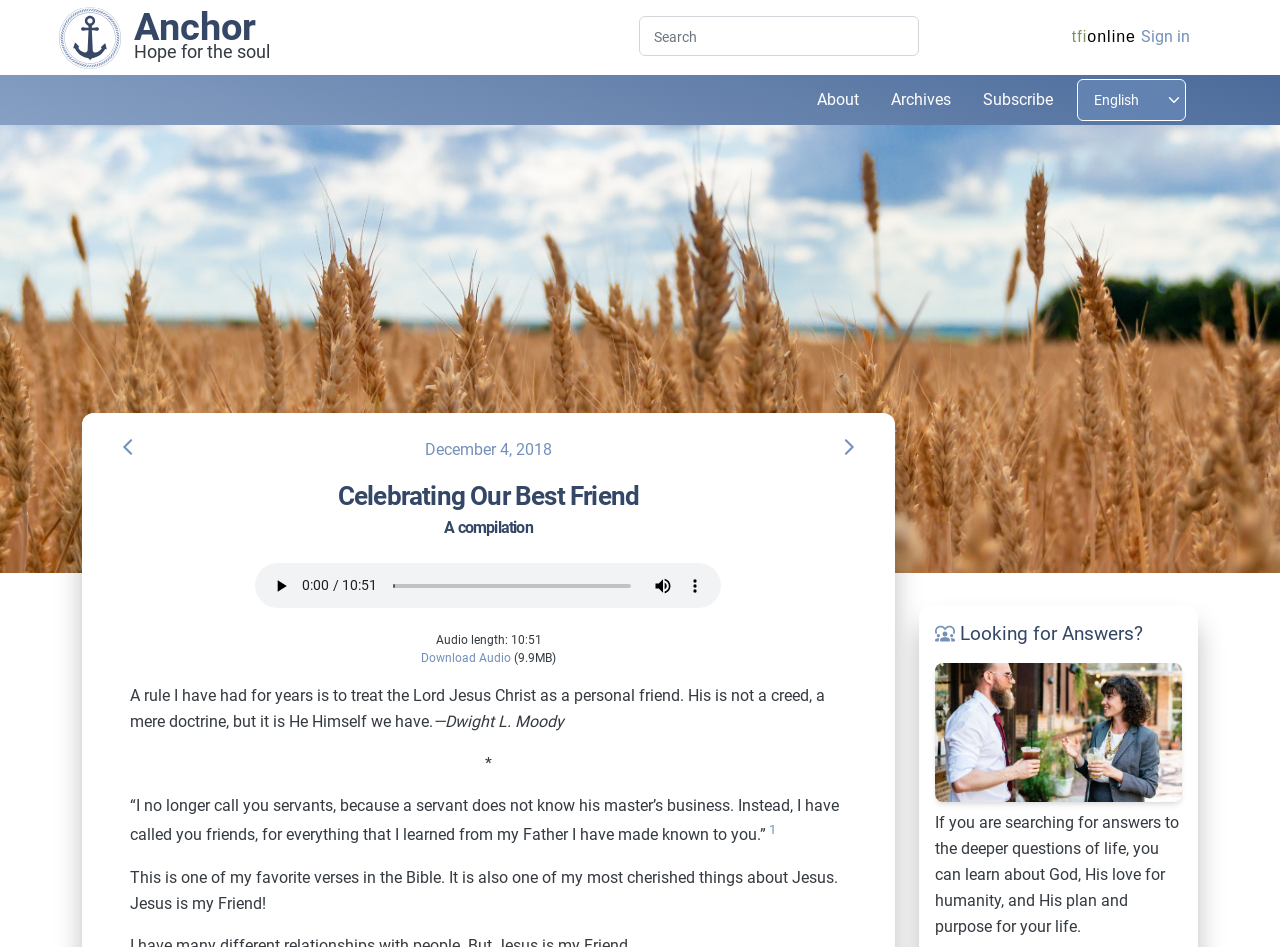Provide a short answer to the following question with just one word or phrase: What is the audio length?

10:51